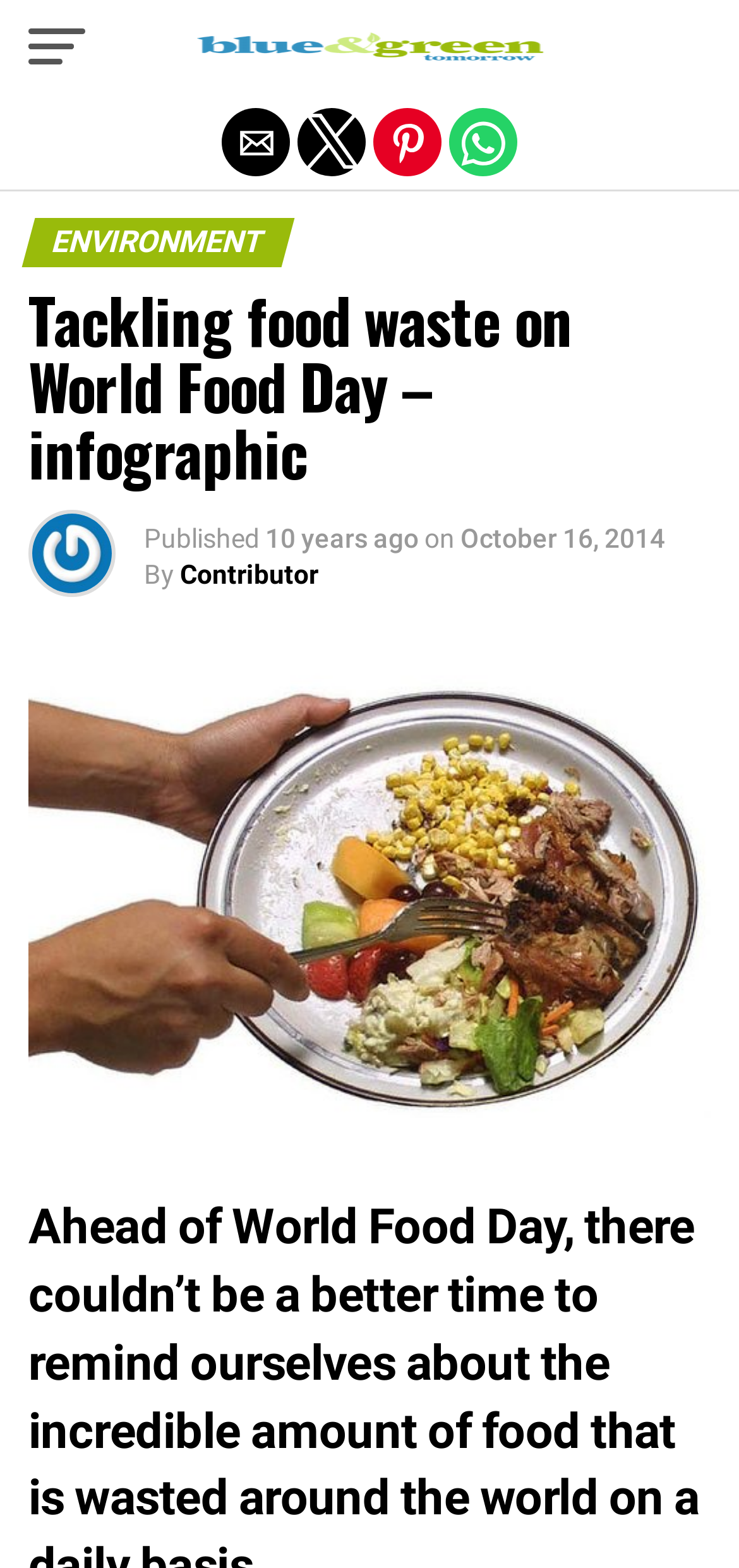Create an in-depth description of the webpage, covering main sections.

The webpage is about tackling food waste on World Food Day, with a focus on an infographic. At the top left, there is a button and a link to "Blue and Green Tomorrow" with an accompanying image. Below this, there are four buttons for sharing the content via email, Twitter, Pinterest, and WhatsApp.

The main content area is headed by a section with the title "ENVIRONMENT" and a subheading "Tackling food waste on World Food Day – infographic". Below this, there is an image, followed by a section with publication information, including the text "Published 10 years ago on October 16, 2014" and a byline "By Contributor".

The infographic itself takes up most of the page, spanning from the top to the bottom. At the very top, there is a link to exit the mobile version of the webpage. Overall, the page has a simple layout with a clear focus on the infographic and its accompanying information.